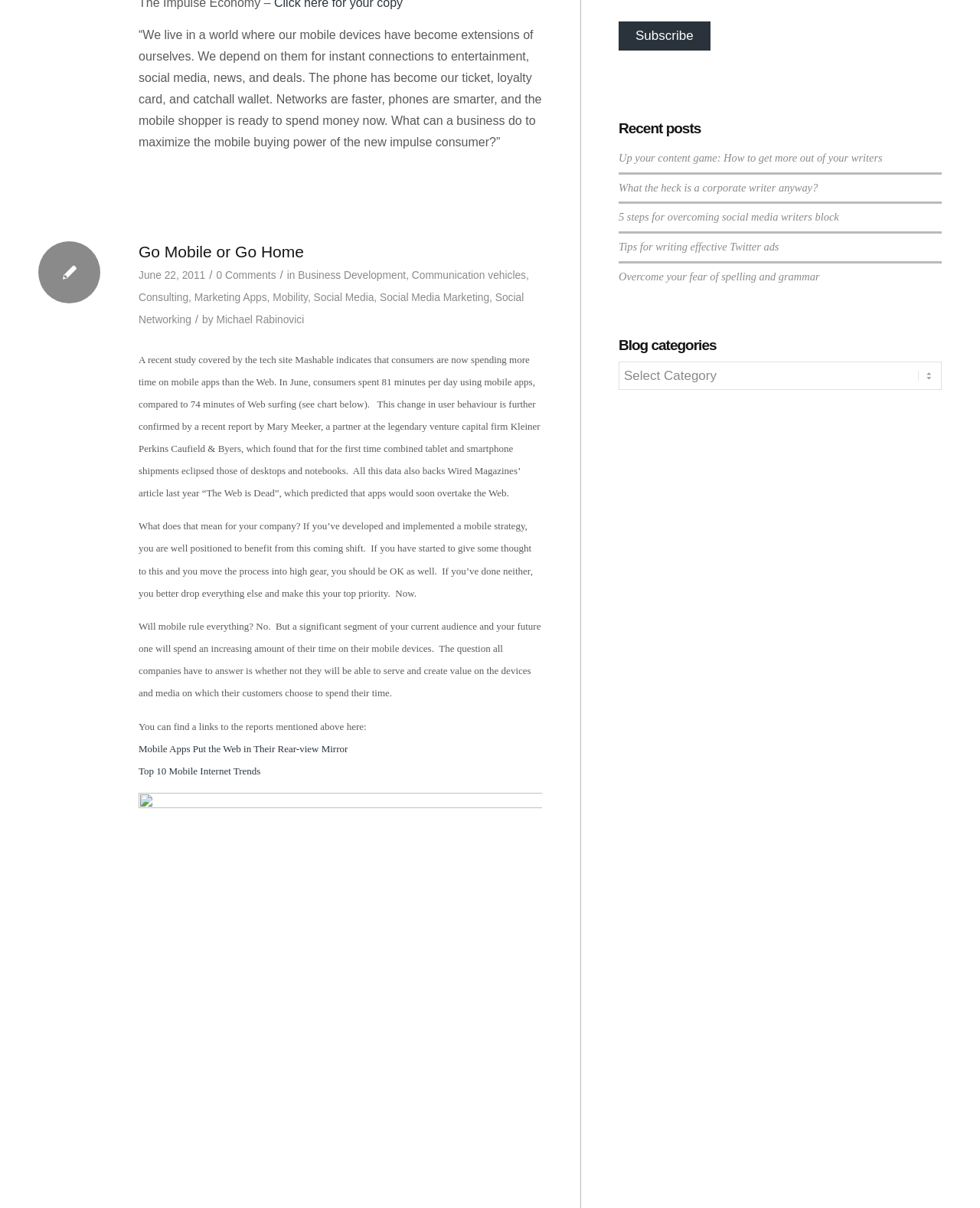Locate the bounding box coordinates of the UI element described by: "0 Comments". The bounding box coordinates should consist of four float numbers between 0 and 1, i.e., [left, top, right, bottom].

[0.221, 0.223, 0.282, 0.233]